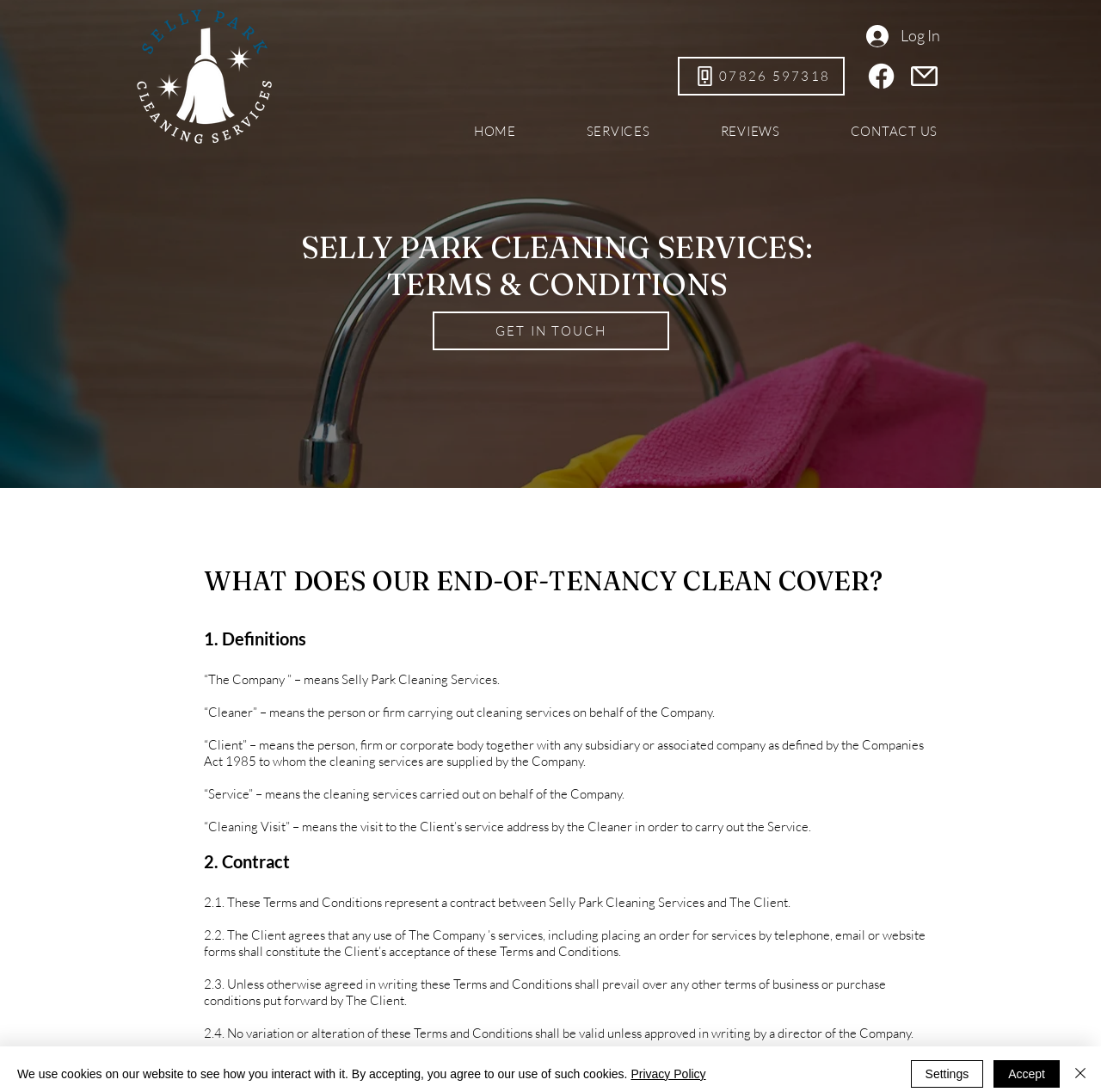Please specify the bounding box coordinates of the element that should be clicked to execute the given instruction: 'Visit the HOME page'. Ensure the coordinates are four float numbers between 0 and 1, expressed as [left, top, right, bottom].

[0.402, 0.105, 0.498, 0.136]